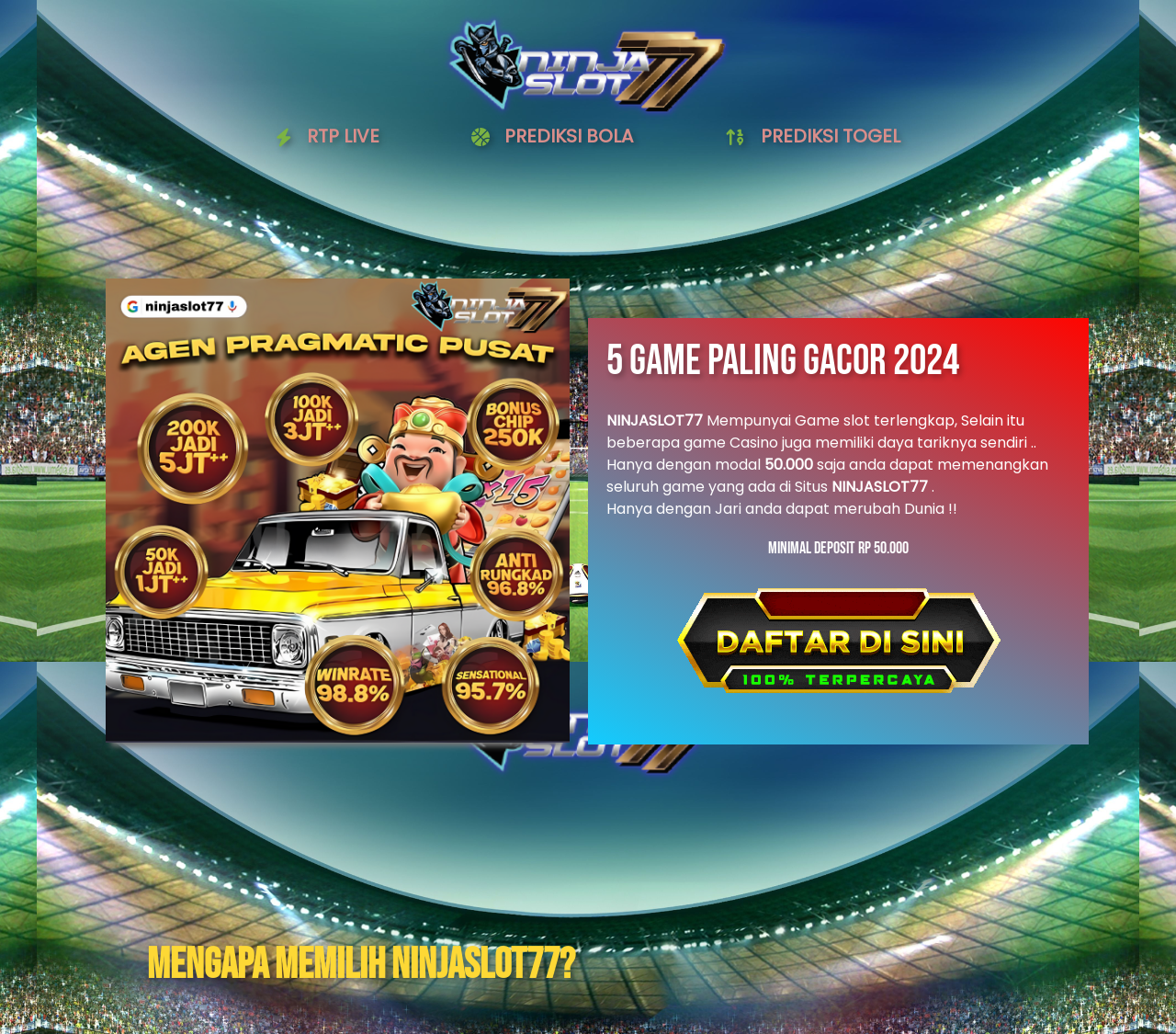What is the headline of the webpage?

TUNGGU APA LAGI ?? SEGERA DAFTAR DAN MAINKAN SEKARANG !!!